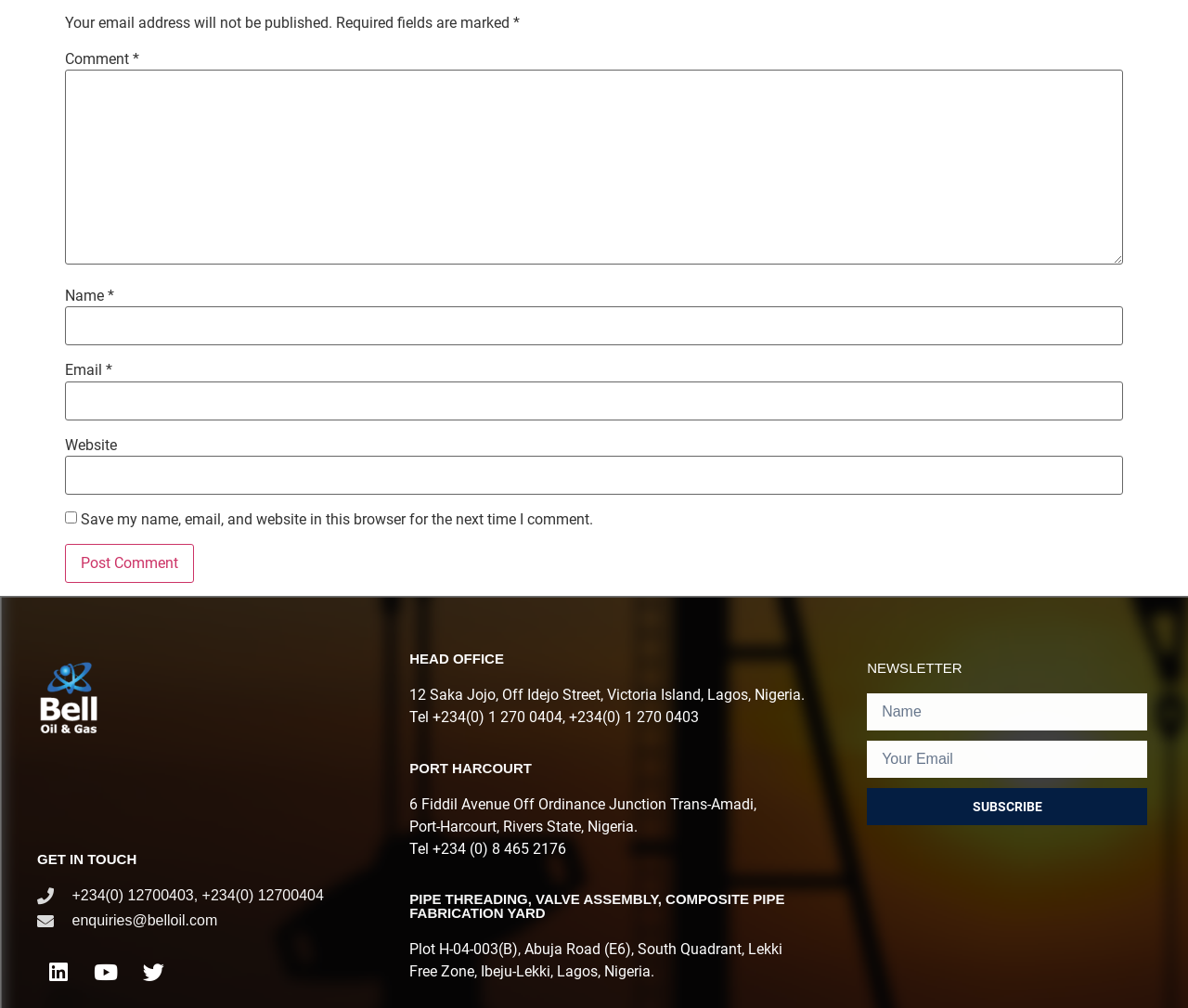Answer the question with a brief word or phrase:
How many offices are listed on the webpage?

3